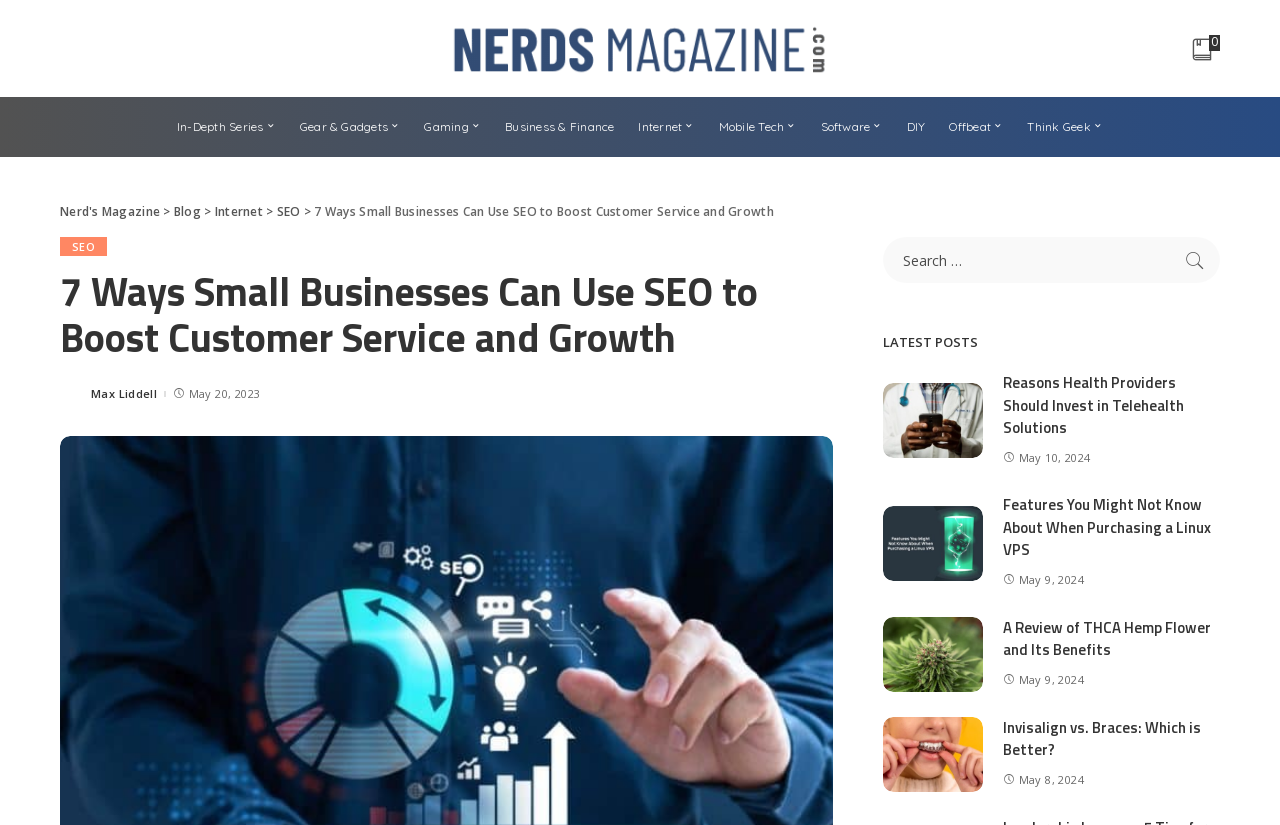Based on the image, give a detailed response to the question: What is the image description of the third article?

I found the answer by looking at the image element of the third article, which has a description of 'doctor texting a patient'.